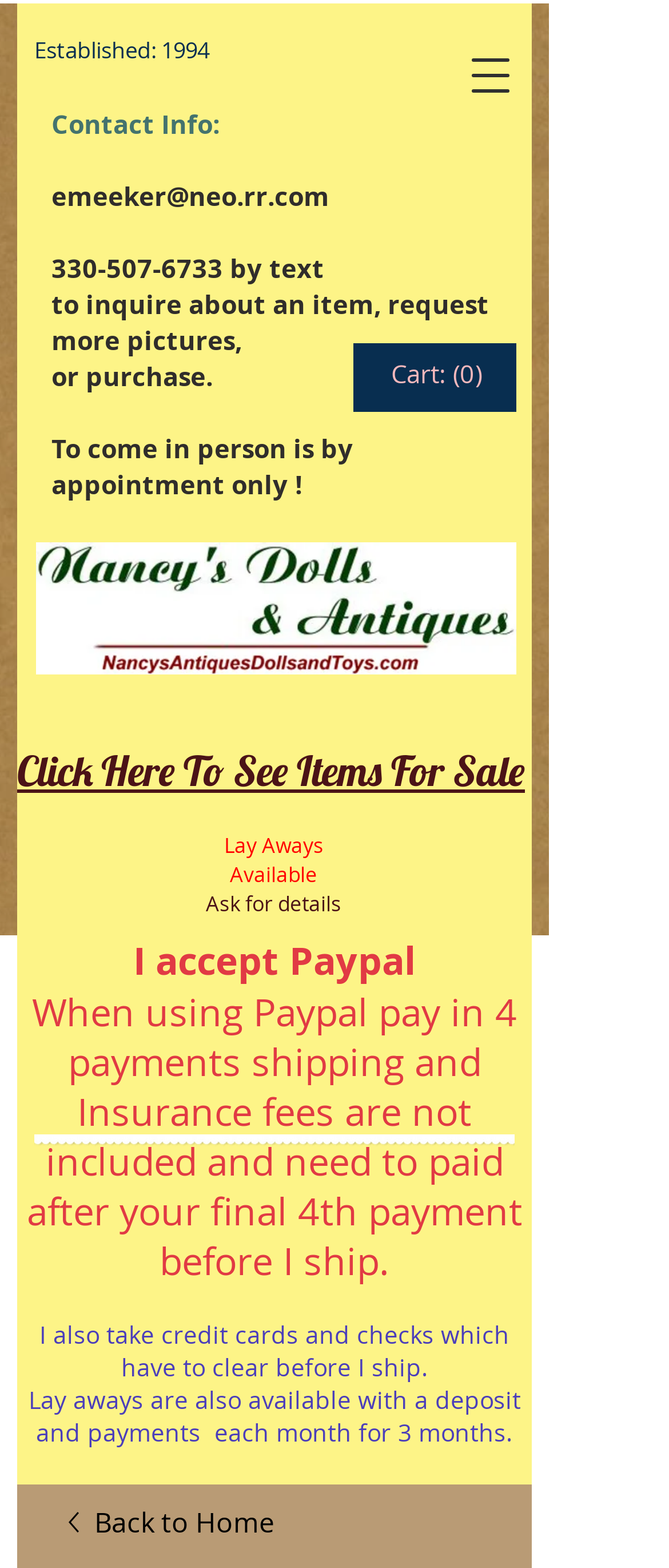What payment methods are accepted? Based on the image, give a response in one word or a short phrase.

Paypal, credit cards, and checks